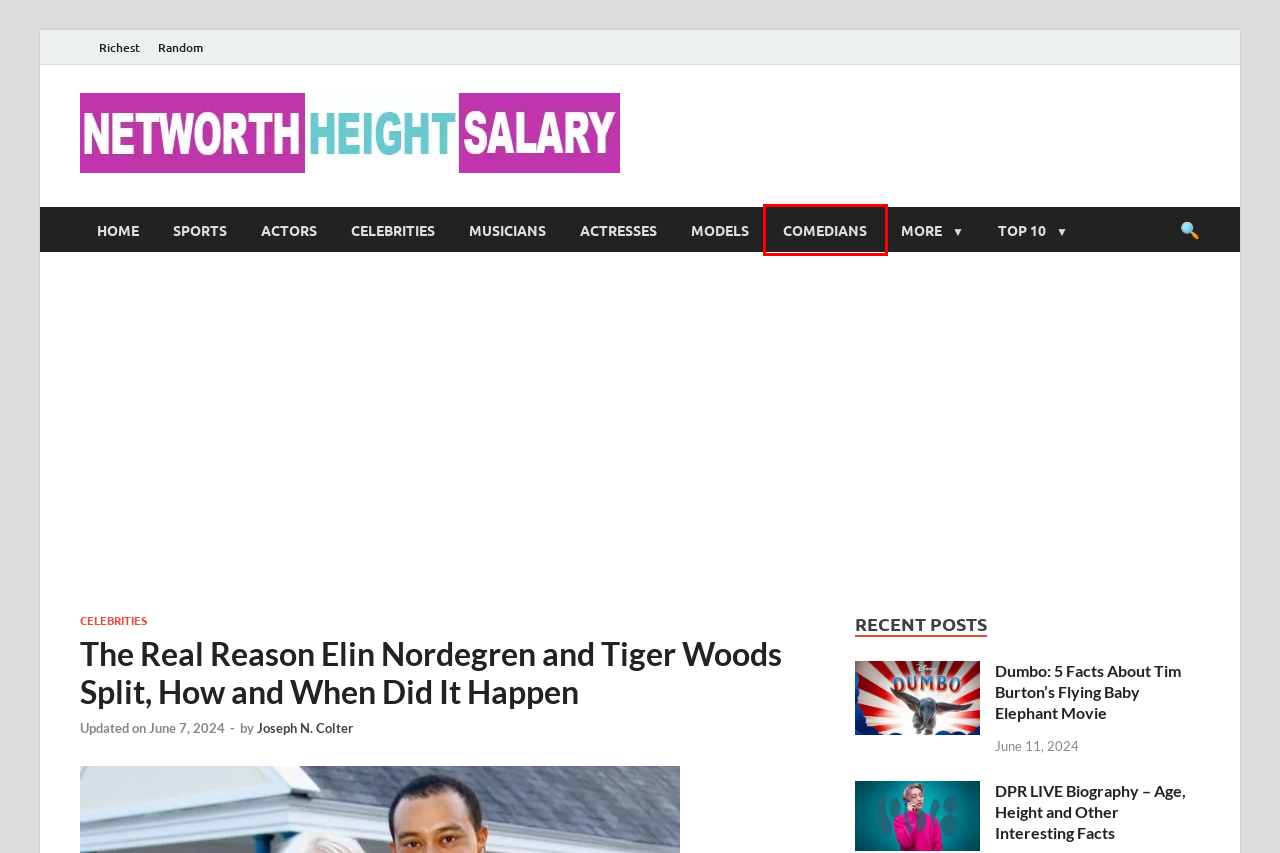You are looking at a screenshot of a webpage with a red bounding box around an element. Determine the best matching webpage description for the new webpage resulting from clicking the element in the red bounding box. Here are the descriptions:
A. Actresses Archives - Networth Height Salary
B. Joseph N. Colter, Author at Networth Height Salary
C. Celebrities Archives - Networth Height Salary
D. Top Richest List of People - Networth Height Salary
E. Comedians Archives - Networth Height Salary
F. Sports Archives - Networth Height Salary
G. Actors Archives - Networth Height Salary
H. Celebrity Networth, Height, Salary, Biography, Age, Career, Relationship

E